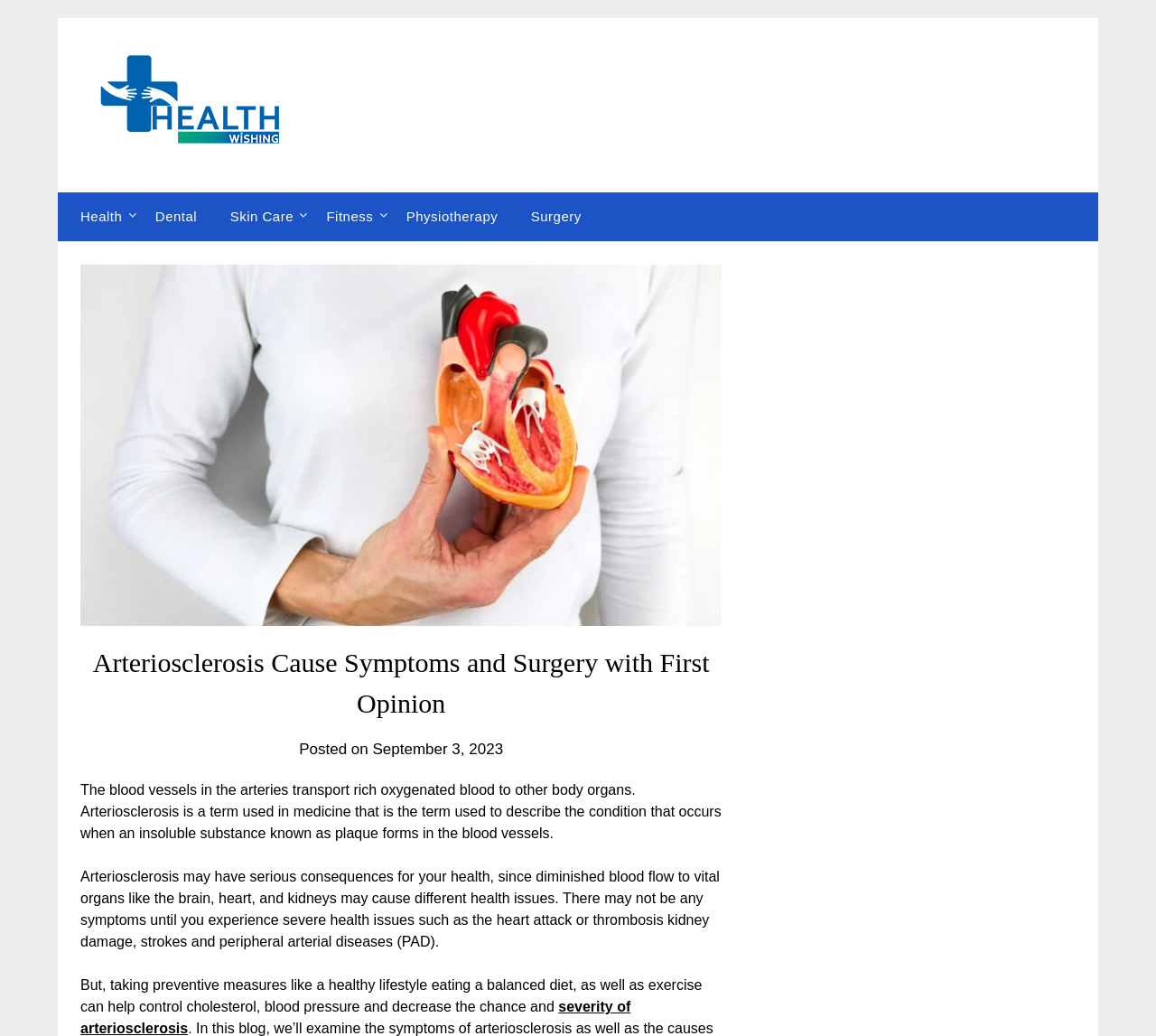Explain the webpage in detail.

The webpage is about arteriosclerosis, a medical condition that affects blood vessels. At the top left, there is a link to "Health Wishing" accompanied by an image with the same name. Below this, there are several links to different health-related categories, including "Health", "Dental", "Skin Care", "Fitness", "Physiotherapy", and "Surgery", which are aligned horizontally across the page.

The main content of the page is focused on arteriosclerosis, with a heading that reads "Arteriosclerosis Cause Symptoms and Surgery with First Opinion". Below this heading, there is a posted date, "September 3, 2023". The main text is divided into three paragraphs, which explain what arteriosclerosis is, its potential consequences on health, and the importance of taking preventive measures to control cholesterol, blood pressure, and decrease the risk of the condition.

To the left of the main text, there is an image related to arteriosclerosis. The image is positioned above the main text and takes up a significant portion of the left side of the page. Overall, the webpage has a clear structure, with distinct sections for navigation, main content, and images.